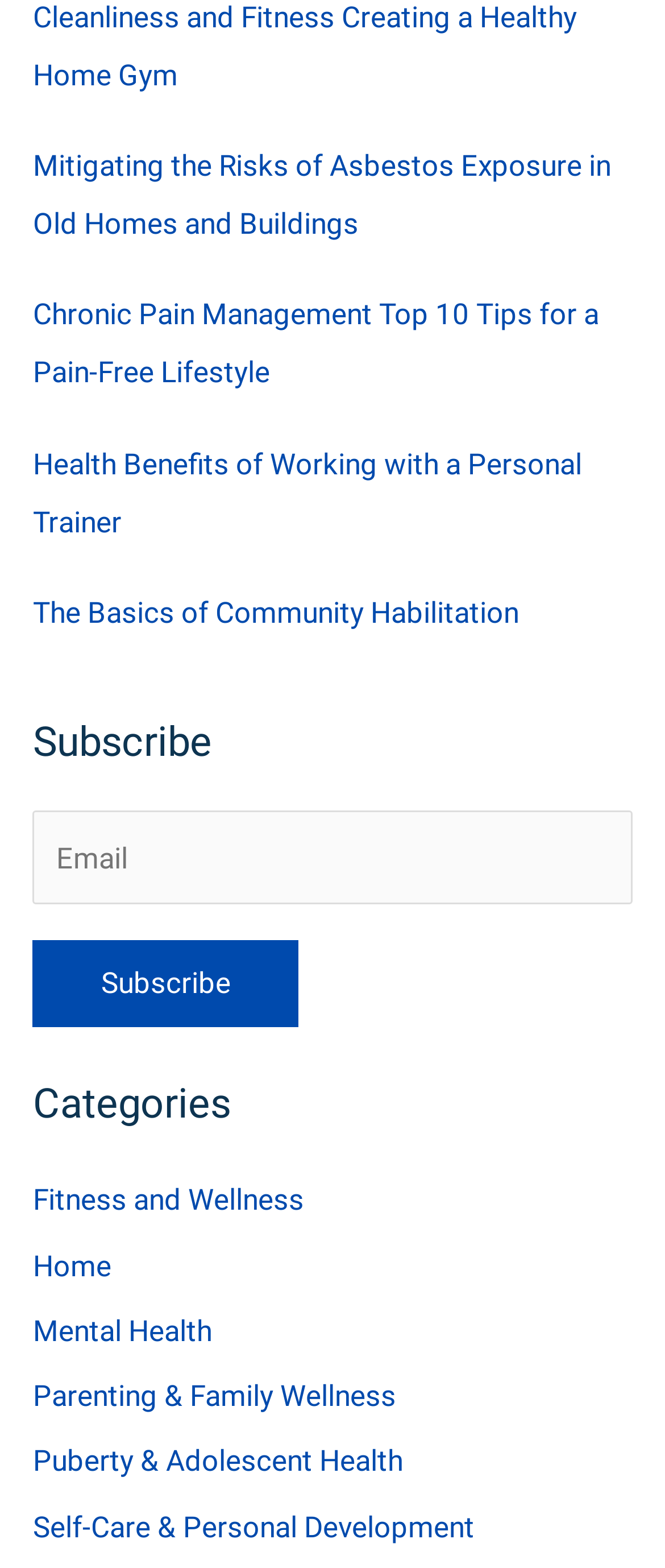How many categories are listed?
Using the visual information from the image, give a one-word or short-phrase answer.

6